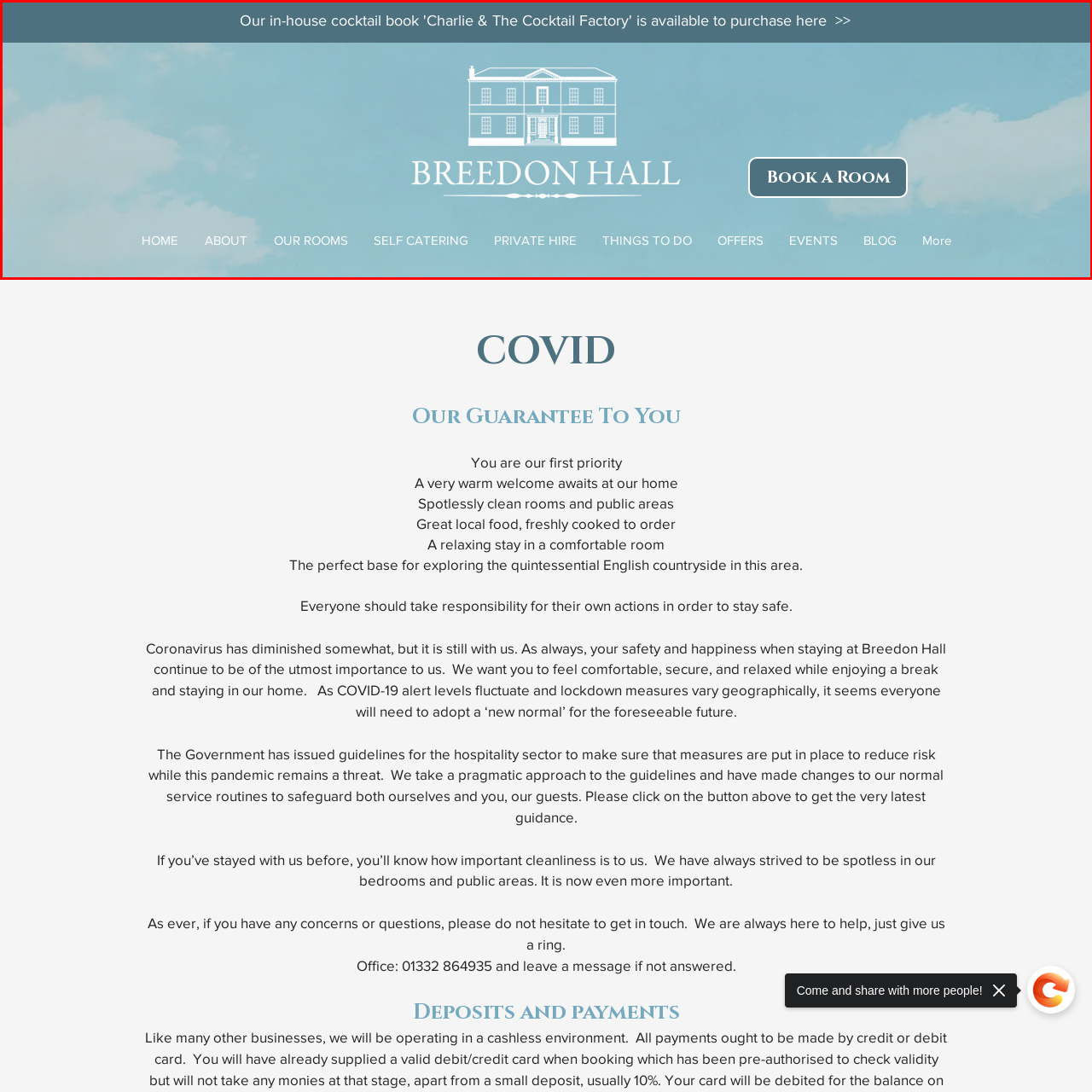What is the theme of Breedon Hall?
Review the image highlighted by the red bounding box and respond with a brief answer in one word or phrase.

Comfort and relaxation